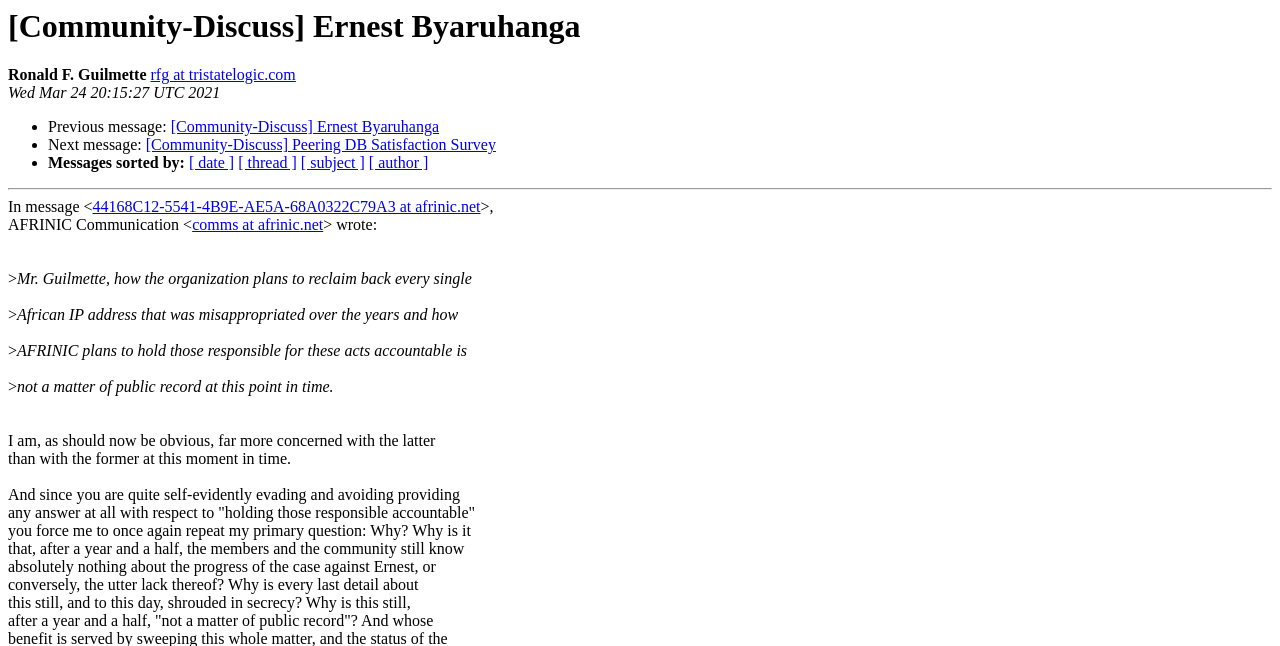Provide a thorough description of the webpage's content and layout.

This webpage appears to be a discussion forum or email thread, with a focus on a topic related to Ernest Byaruhanga and AFRINIC. At the top of the page, there is a heading with the title "[Community-Discuss] Ernest Byaruhanga" and a smaller text "Ronald F. Guilmette" followed by an email address "rfg at tristatelogic.com". Below this, there is a timestamp "Wed Mar 24 20:15:27 UTC 2021".

The main content of the page is a long message or post from Ronald F. Guilmette, which spans multiple paragraphs. The text discusses AFRINIC's plans to reclaim misappropriated African IP addresses and hold those responsible accountable. The author expresses concern and frustration about the lack of transparency and progress in the case against Ernest Byaruhanga.

There are several links and navigation elements on the page, including "Previous message", "Next message", and "Messages sorted by" with options to sort by date, thread, subject, or author. These links are located near the top of the page, above the main message content.

The overall layout of the page is dense and text-heavy, with no images or prominent visual elements. The text is organized into paragraphs and sections, with some indentation and spacing to separate different parts of the message.